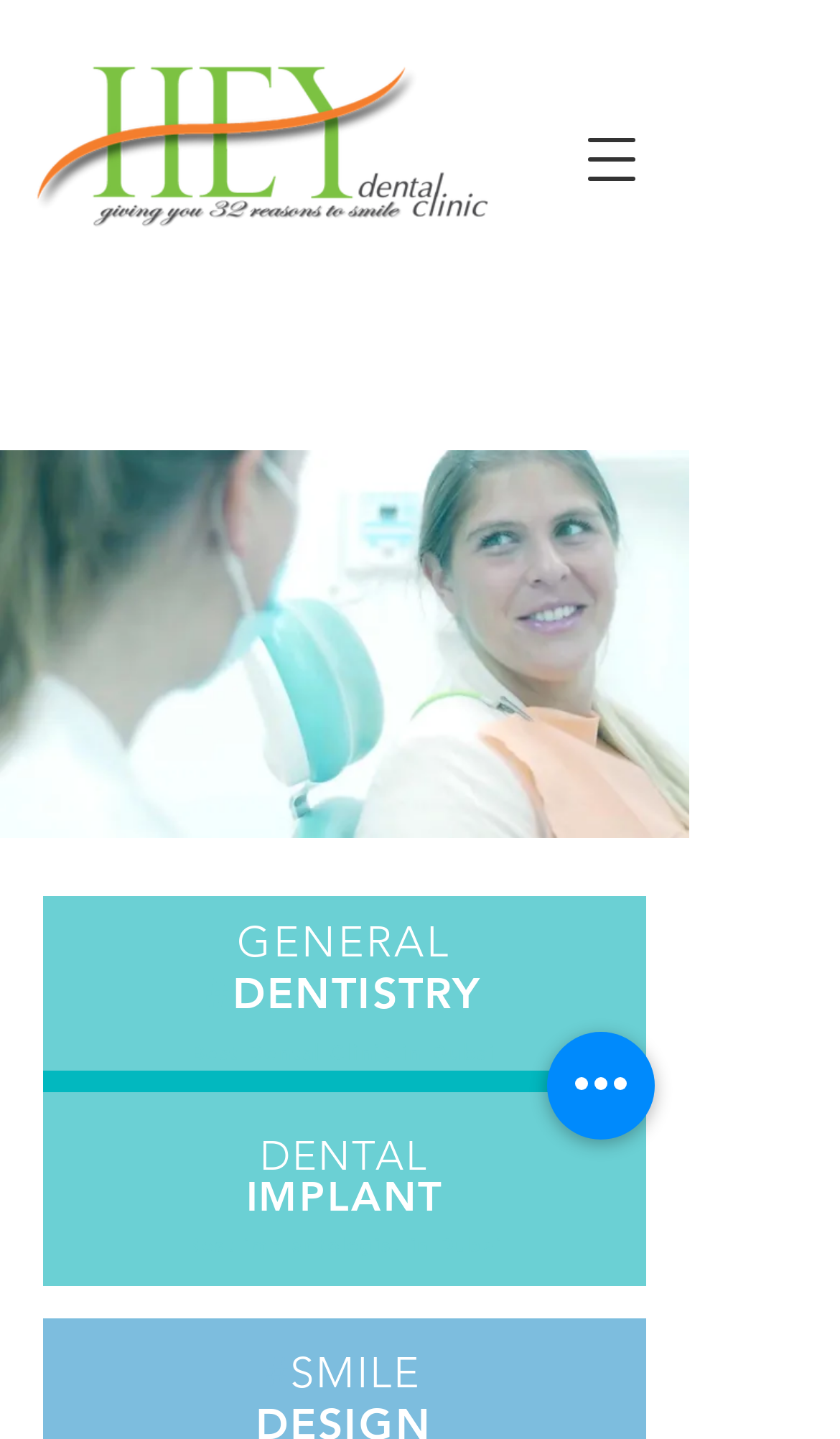Locate the bounding box coordinates of the element I should click to achieve the following instruction: "Open navigation menu".

[0.664, 0.073, 0.792, 0.148]